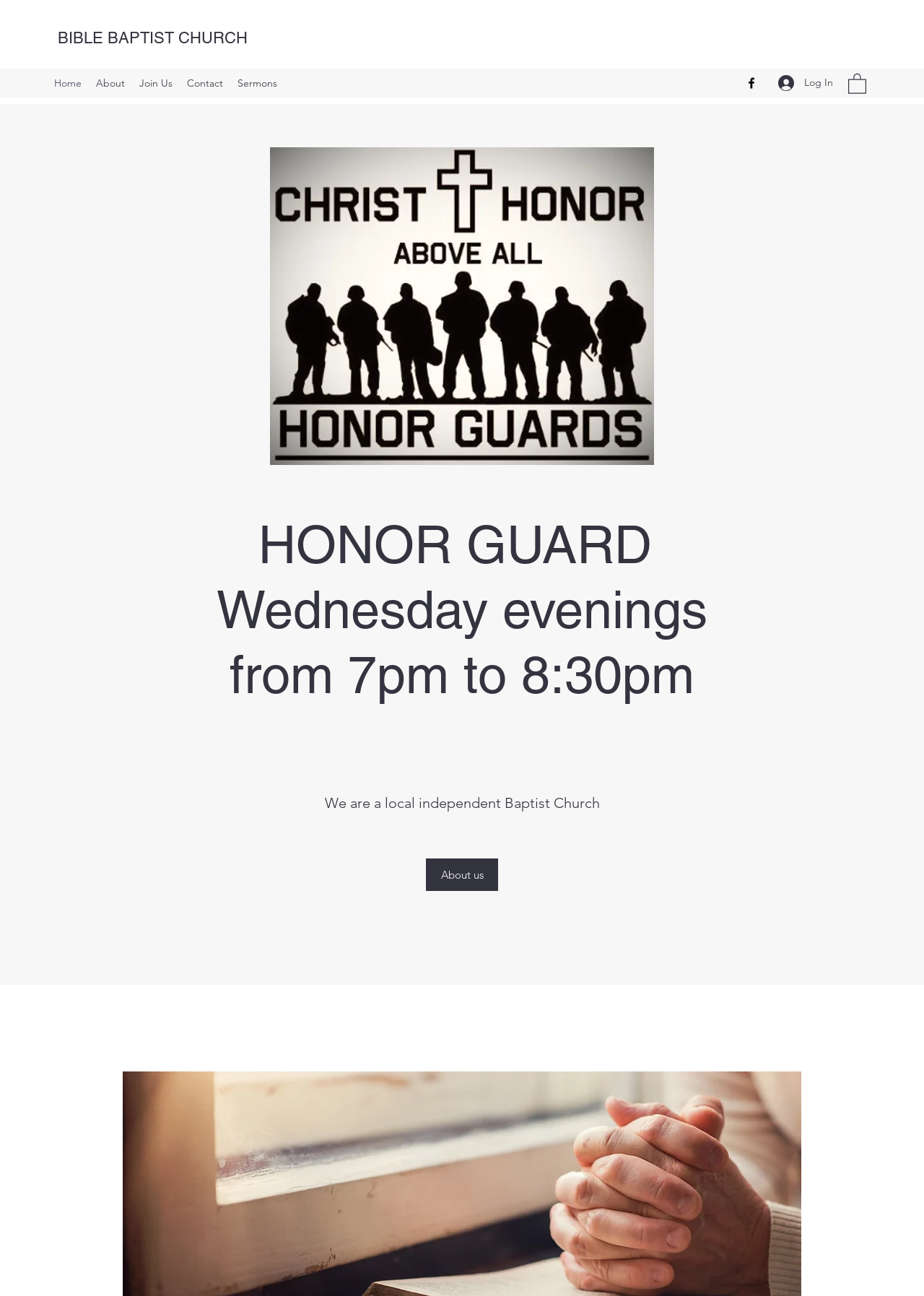Refer to the image and provide an in-depth answer to the question: 
What is the name of the church?

The name of the church can be found in the link 'BIBLE BAPTIST CHURCH' at the top of the webpage, which suggests that the webpage is about Bible Baptist Church.